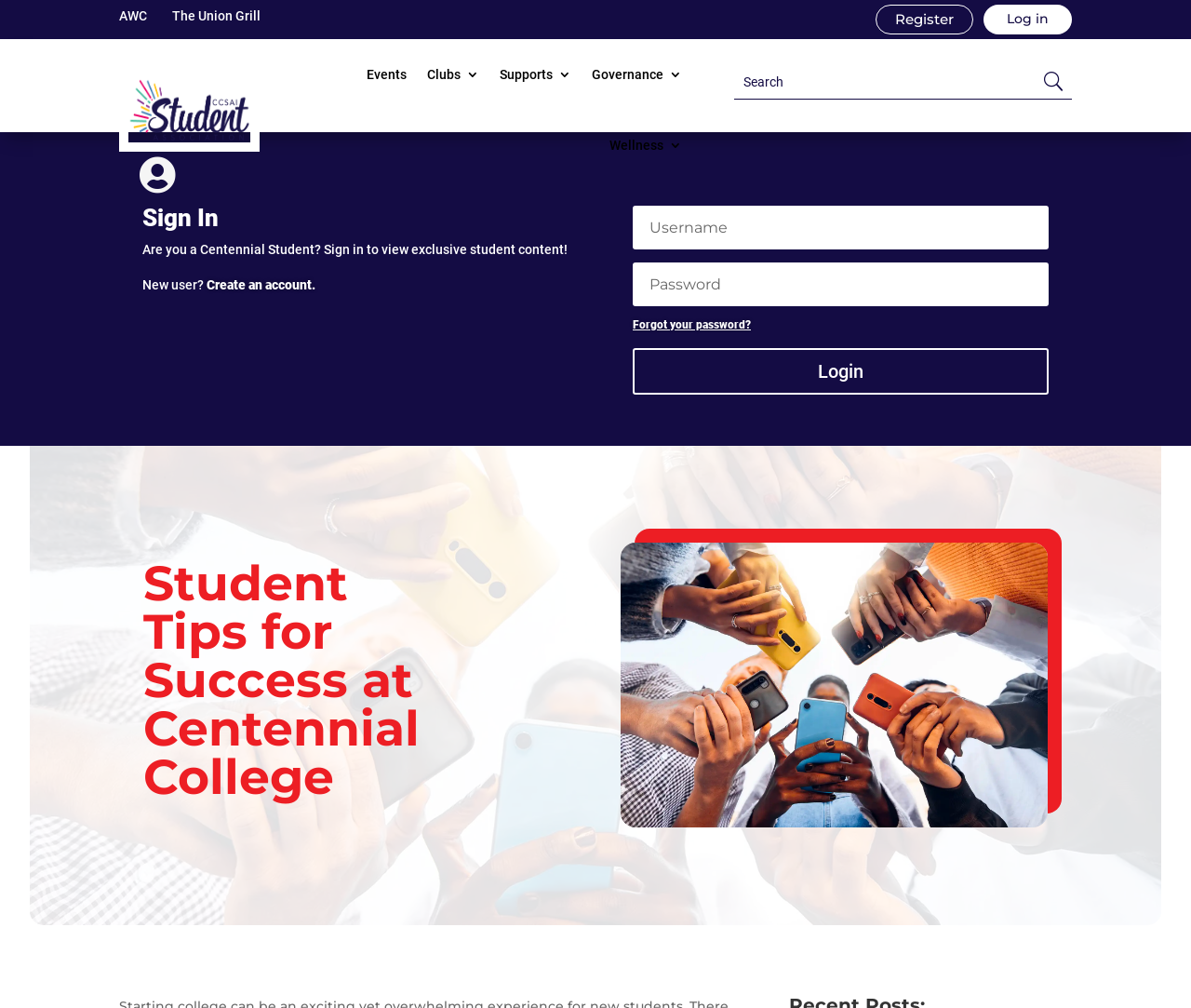Please find the bounding box coordinates of the element's region to be clicked to carry out this instruction: "Click on the Union Grill link".

[0.145, 0.008, 0.219, 0.023]